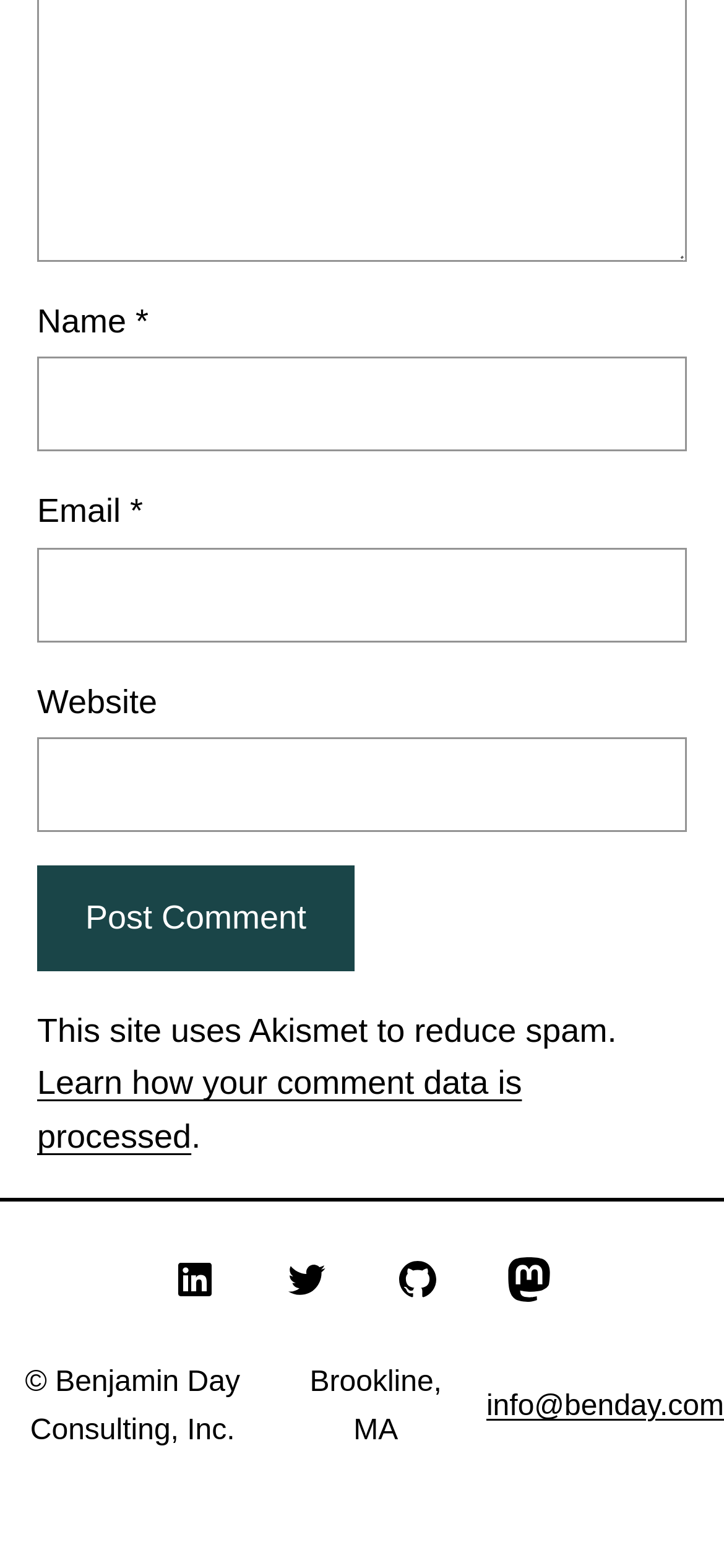What is the purpose of the website?
Please answer the question with as much detail as possible using the screenshot.

Based on the webpage structure, it appears to be a comment section where users can input their name, email, and website, and then post a comment. The presence of a 'Post Comment' button and input fields for user information suggests that the website is designed for users to leave comments.